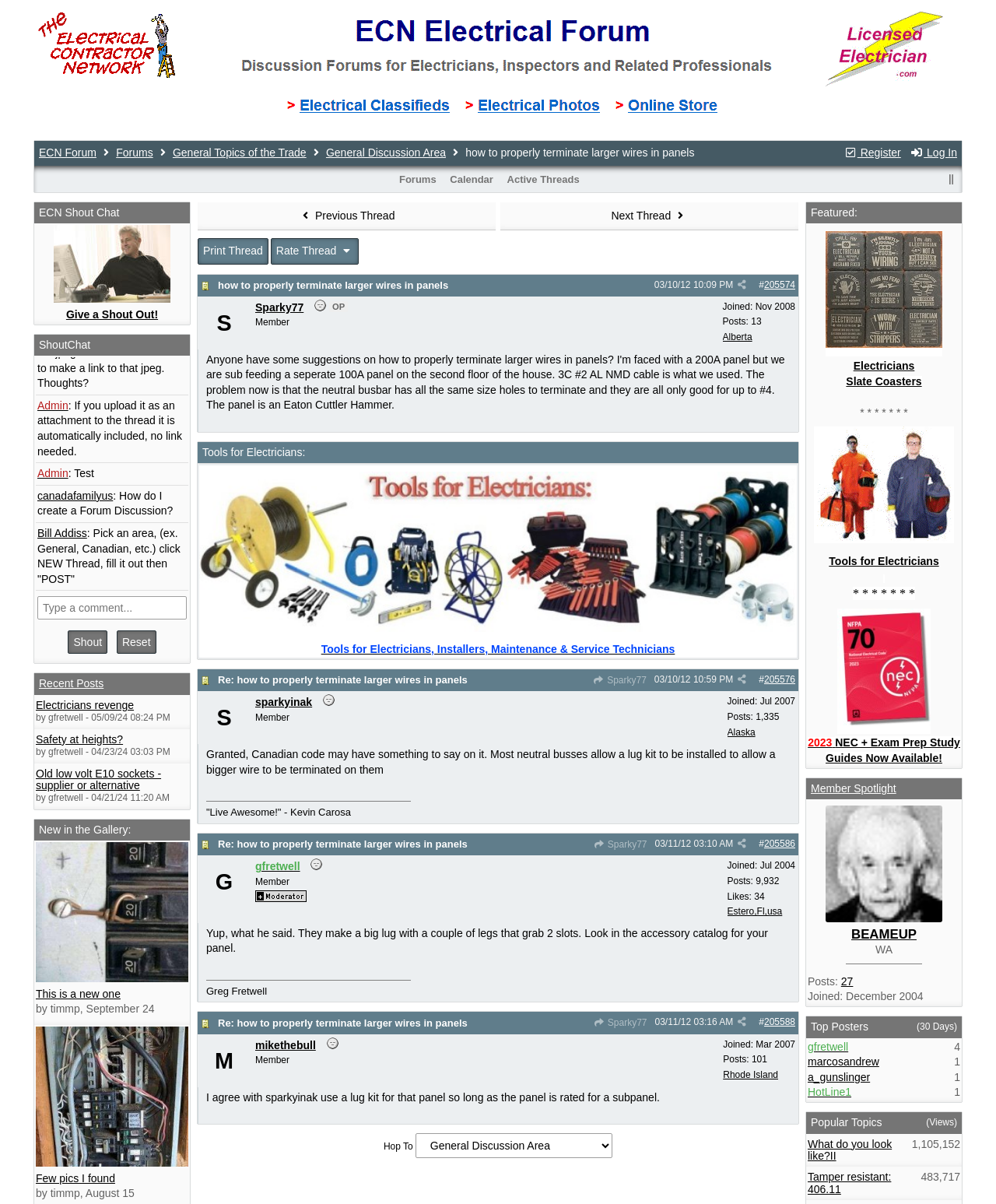How many links are there in the ShoutChat section?
Please give a detailed and elaborate answer to the question.

The ShoutChat section contains multiple links, including 'ShoutChat', 'Bill Addiss', 'Trumpy', 'Scott35', and many others. These links are scattered throughout the section, making it difficult to give an exact count.